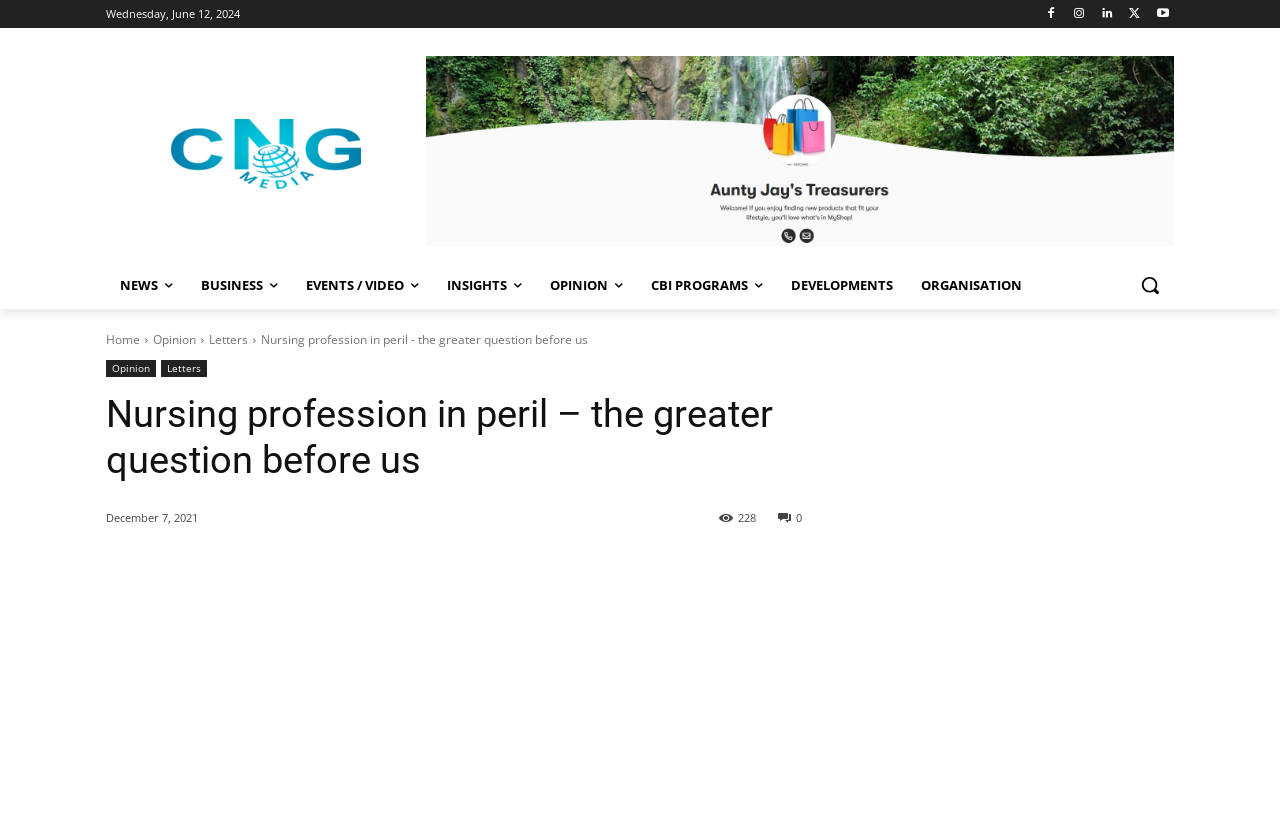What is the category of the article?
Refer to the screenshot and deliver a thorough answer to the question presented.

I found the category of the article by looking at the link elements located at the top of the article section, which displays the category 'Opinion'.